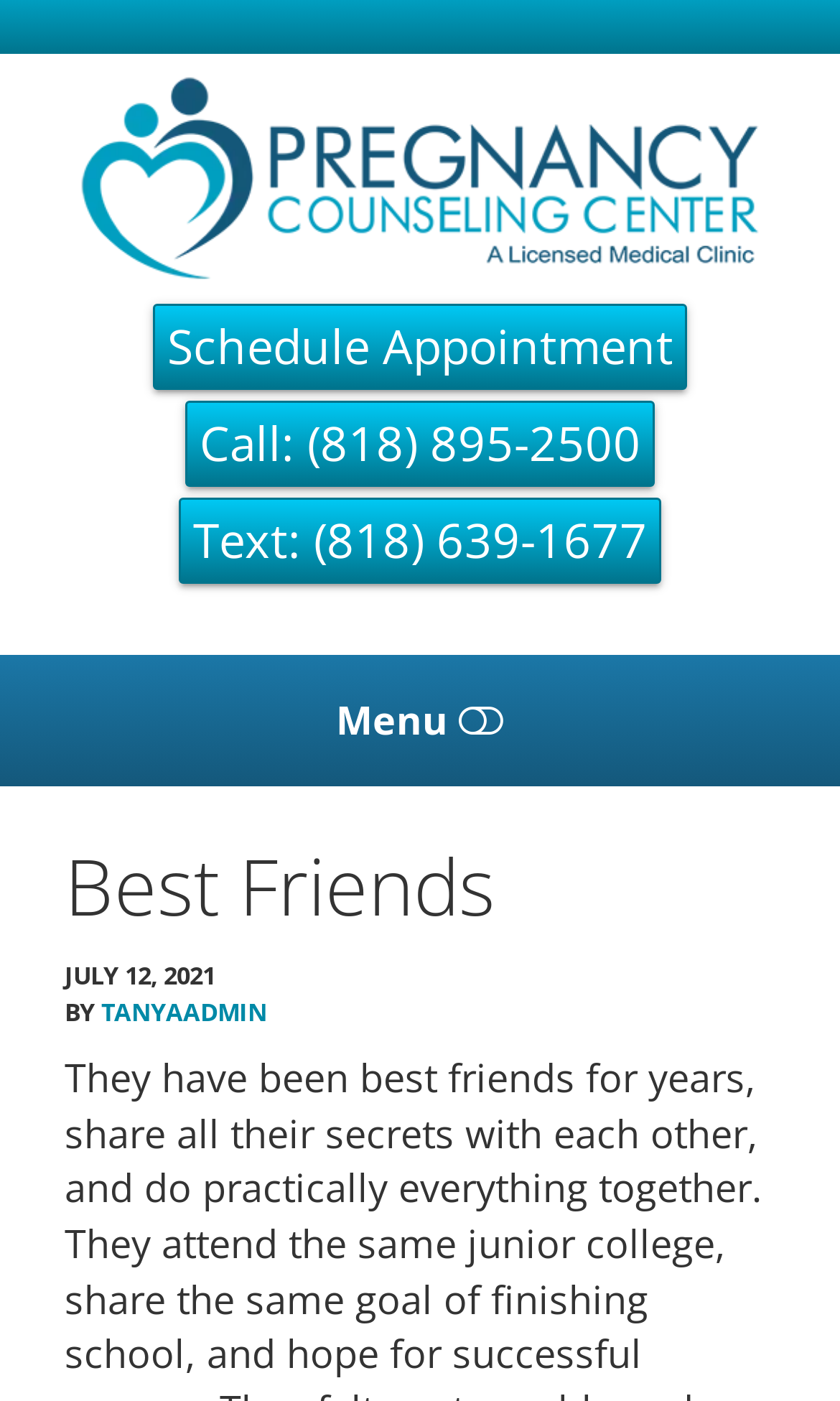Please specify the bounding box coordinates of the region to click in order to perform the following instruction: "Click on the 'Schedule Appointment' link".

[0.182, 0.216, 0.818, 0.278]